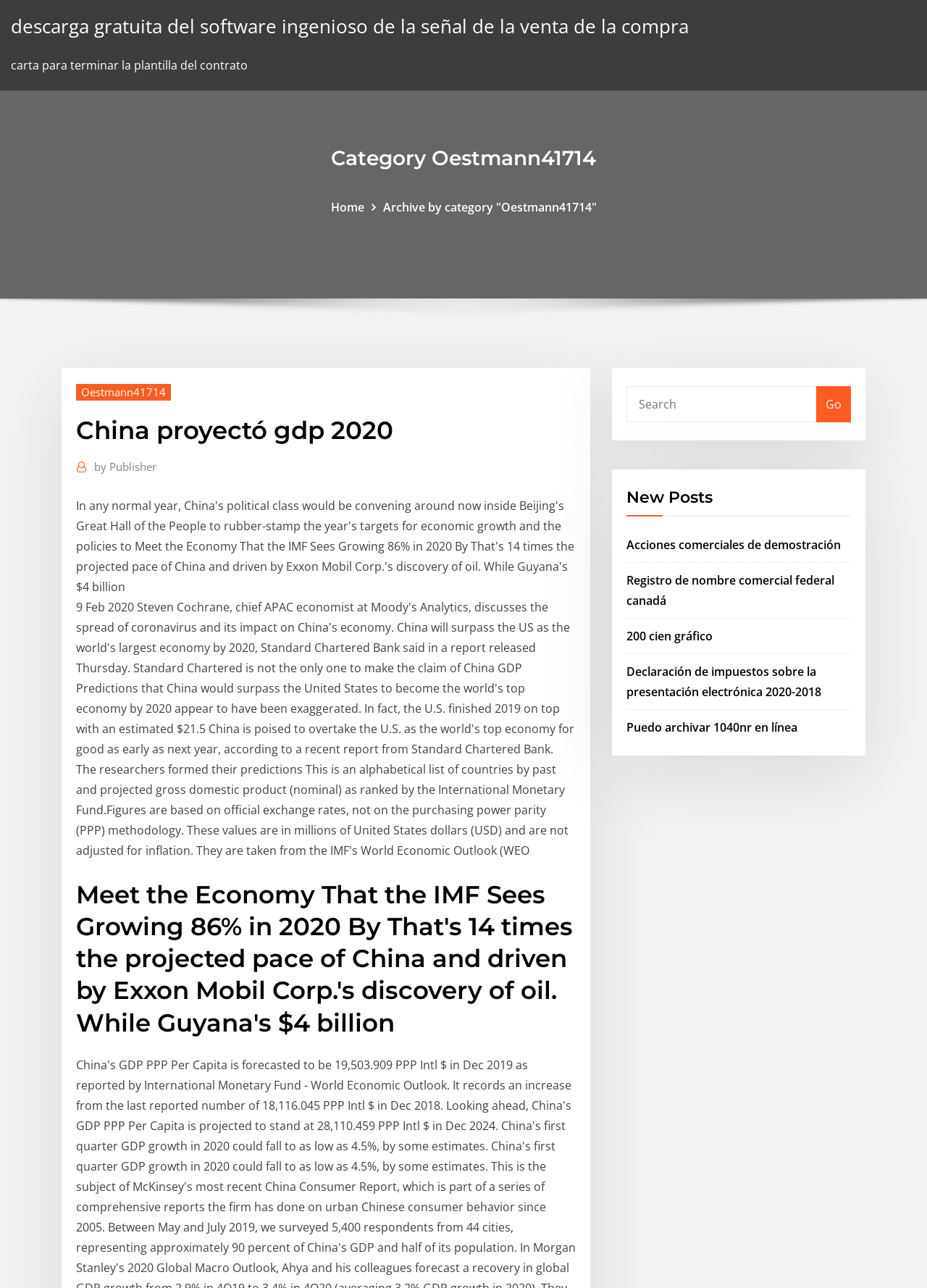What is the purpose of the textbox at the top right corner?
Using the screenshot, give a one-word or short phrase answer.

Search